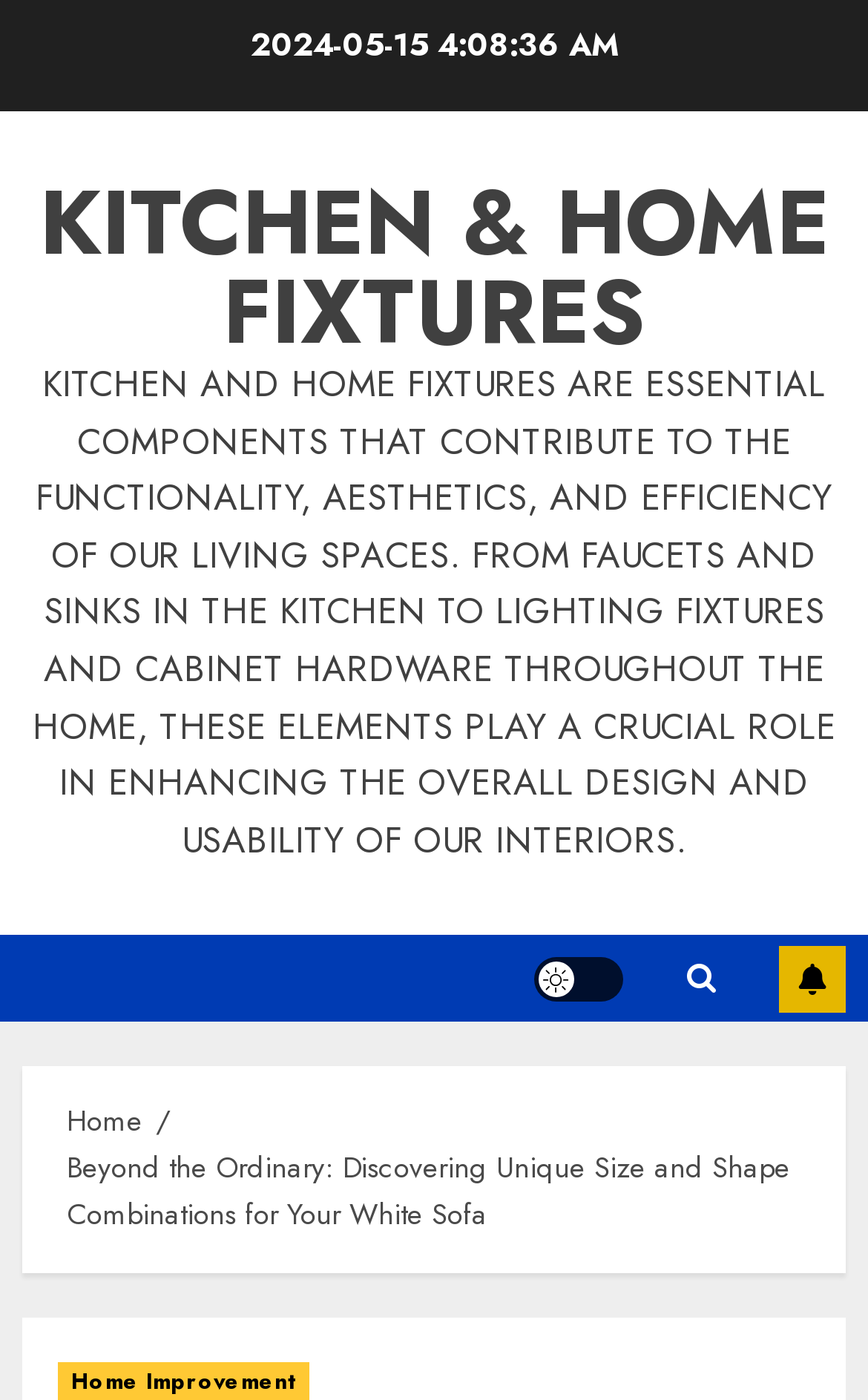Locate and generate the text content of the webpage's heading.

Beyond the Ordinary: Discovering Unique Size and Shape Combinations for Your White Sofa